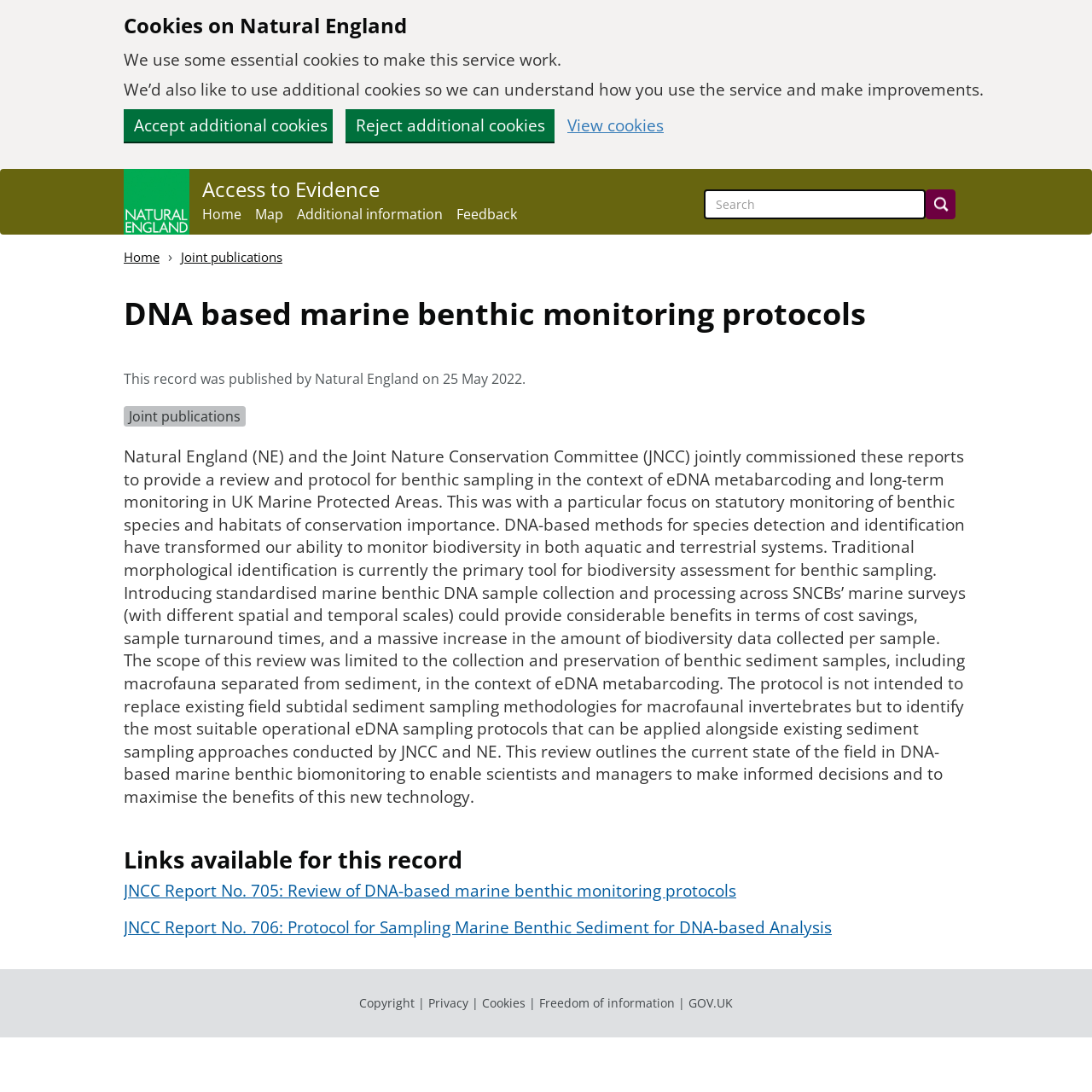Please reply to the following question using a single word or phrase: 
What is the alternative to traditional morphological identification?

eDNA-based methods